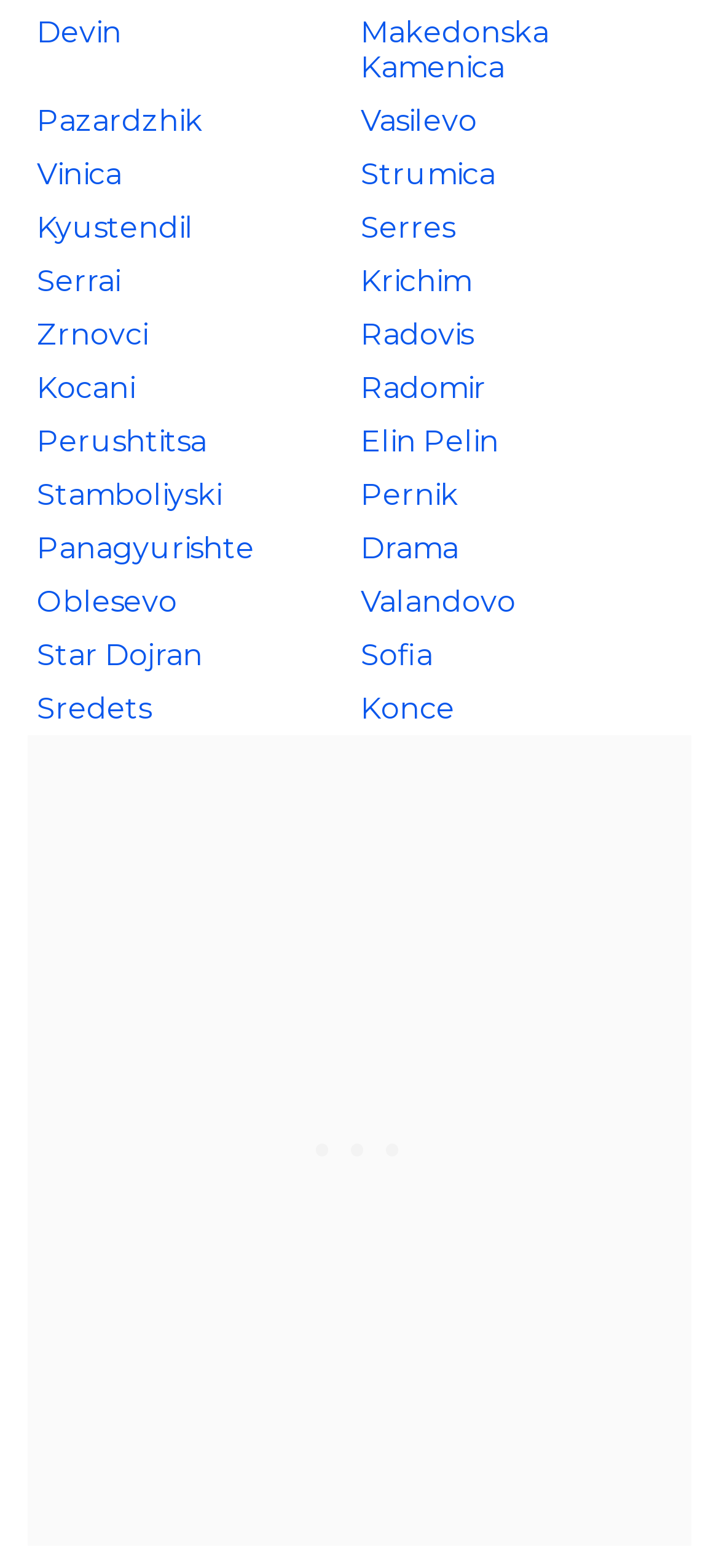Provide a single word or phrase answer to the question: 
What is the link above 'Kocani' on the left?

Zrnovci